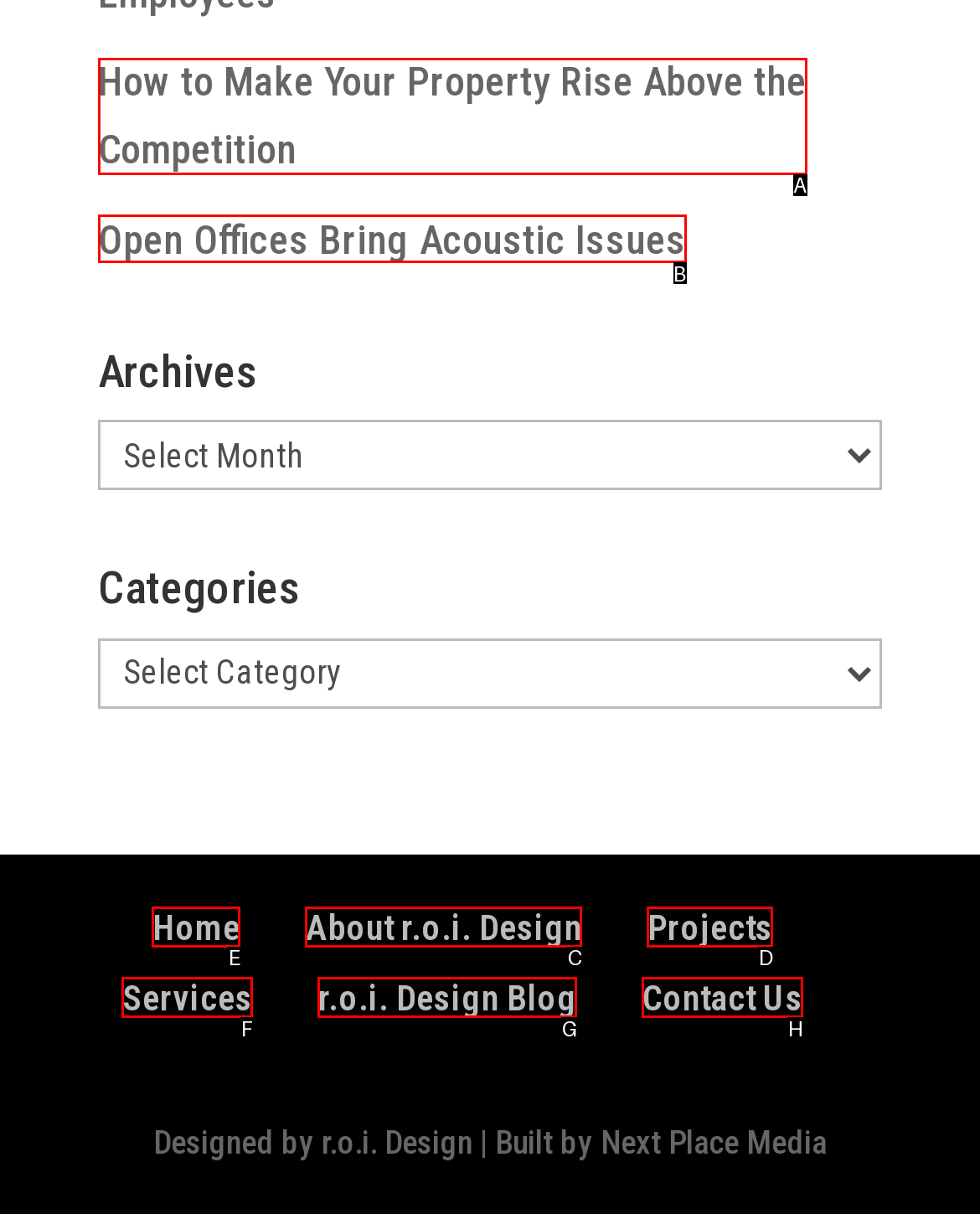Identify the correct UI element to click to follow this instruction: visit the home page
Respond with the letter of the appropriate choice from the displayed options.

E